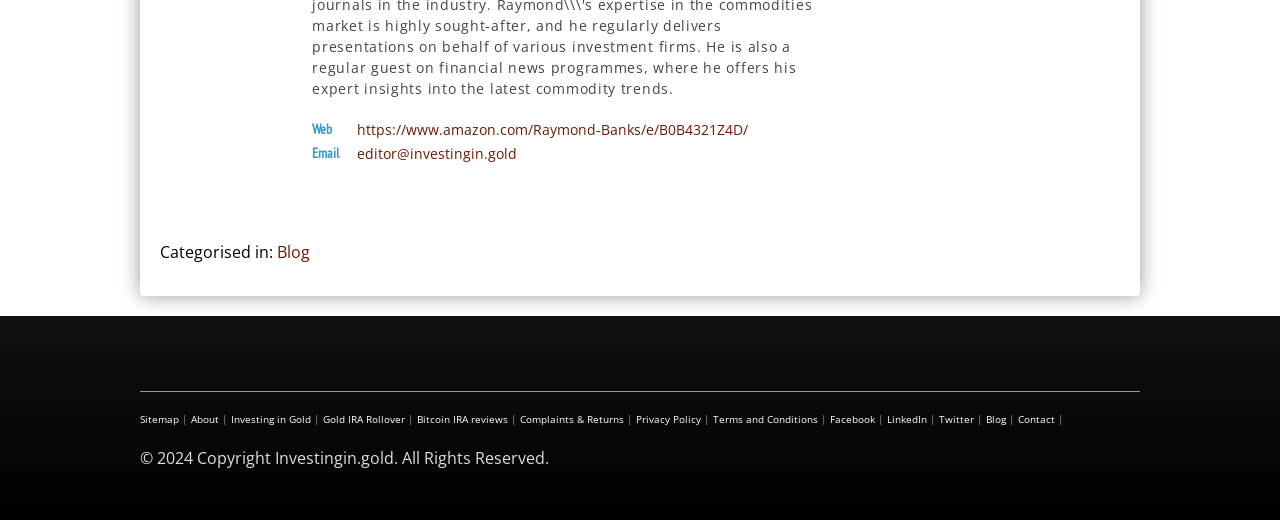Specify the bounding box coordinates of the element's region that should be clicked to achieve the following instruction: "View the sitemap". The bounding box coordinates consist of four float numbers between 0 and 1, in the format [left, top, right, bottom].

[0.109, 0.792, 0.14, 0.819]